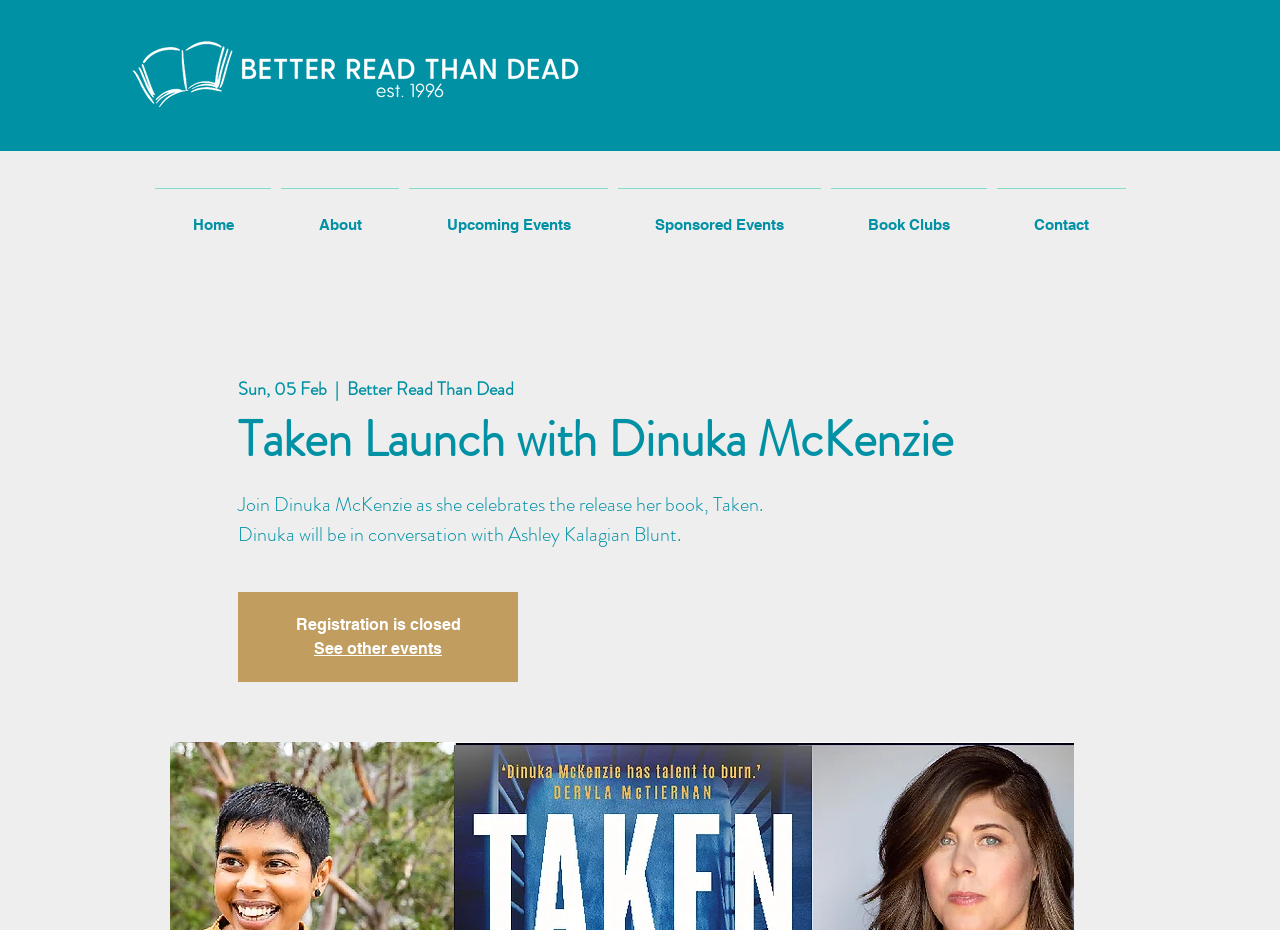Is registration still open?
Refer to the image and provide a detailed answer to the question.

Registration is not open anymore, as it says 'Registration is closed' on the webpage.